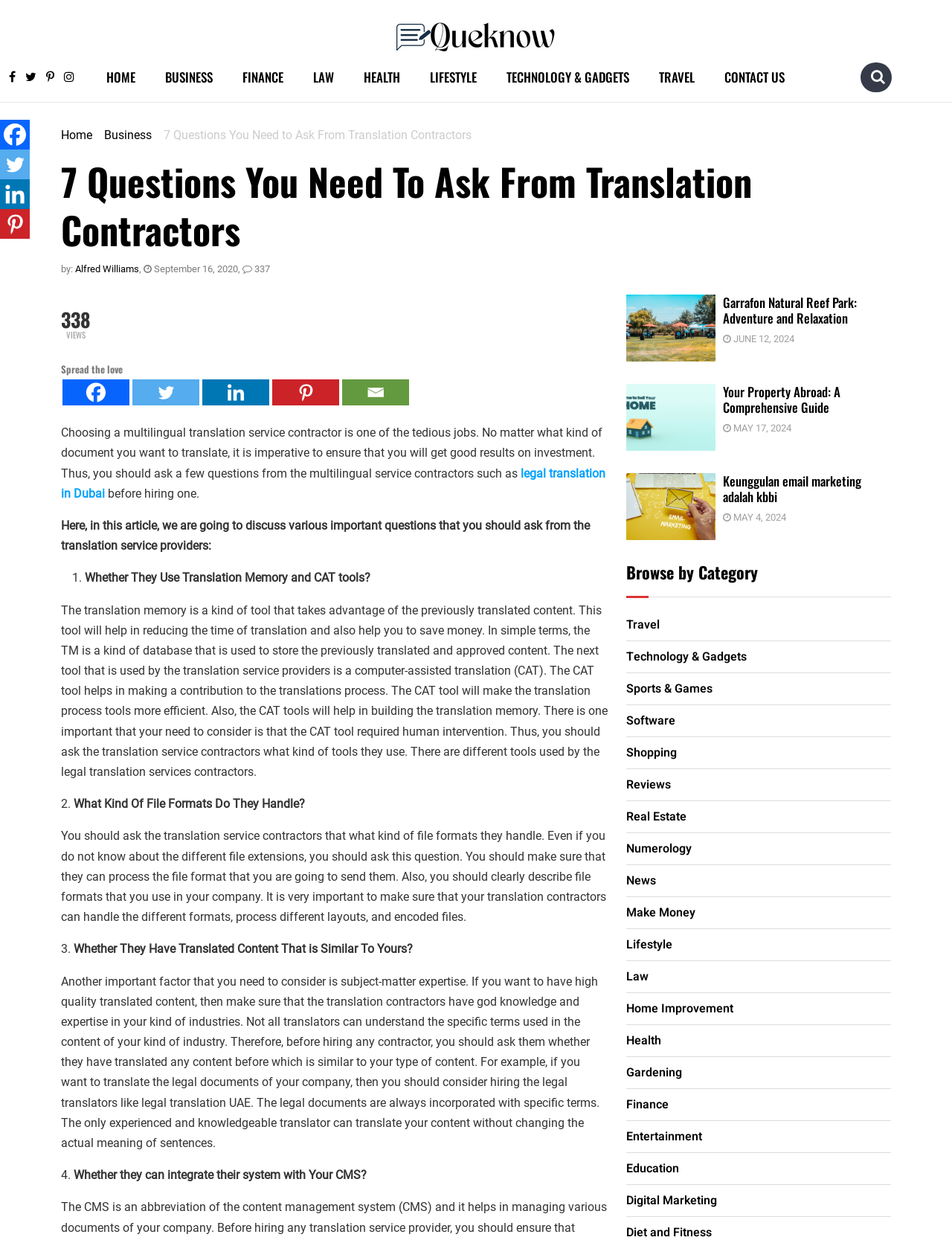Write a detailed summary of the webpage.

This webpage is about an article titled "7 Questions You Need To Ask From Translation Contractors" by Alfred Williams, published on September 16, 2020. The article has 337 views. 

At the top of the page, there is a navigation bar with links to different categories such as Home, Business, Finance, Law, Health, Lifestyle, Technology & Gadgets, and Travel. On the right side of the navigation bar, there is a search box. 

Below the navigation bar, there is a breadcrumb navigation showing the current page's location. The title of the article is displayed prominently, followed by the author's name and the publication date.

The article starts with an introduction, explaining the importance of asking questions to translation service contractors to ensure good results. It then lists seven questions that one should ask, including whether they use translation memory and CAT tools, what kind of file formats they handle, and whether they have translated content similar to yours.

Throughout the article, there are social media links to Facebook, Twitter, Linkedin, and Pinterest, allowing readers to share the article.

On the right side of the page, there are several links to other articles, including "Garrafon Natural Reef Park: Adventure and Relaxation" and "Your Property Abroad: A Comprehensive Guide", along with their publication dates.